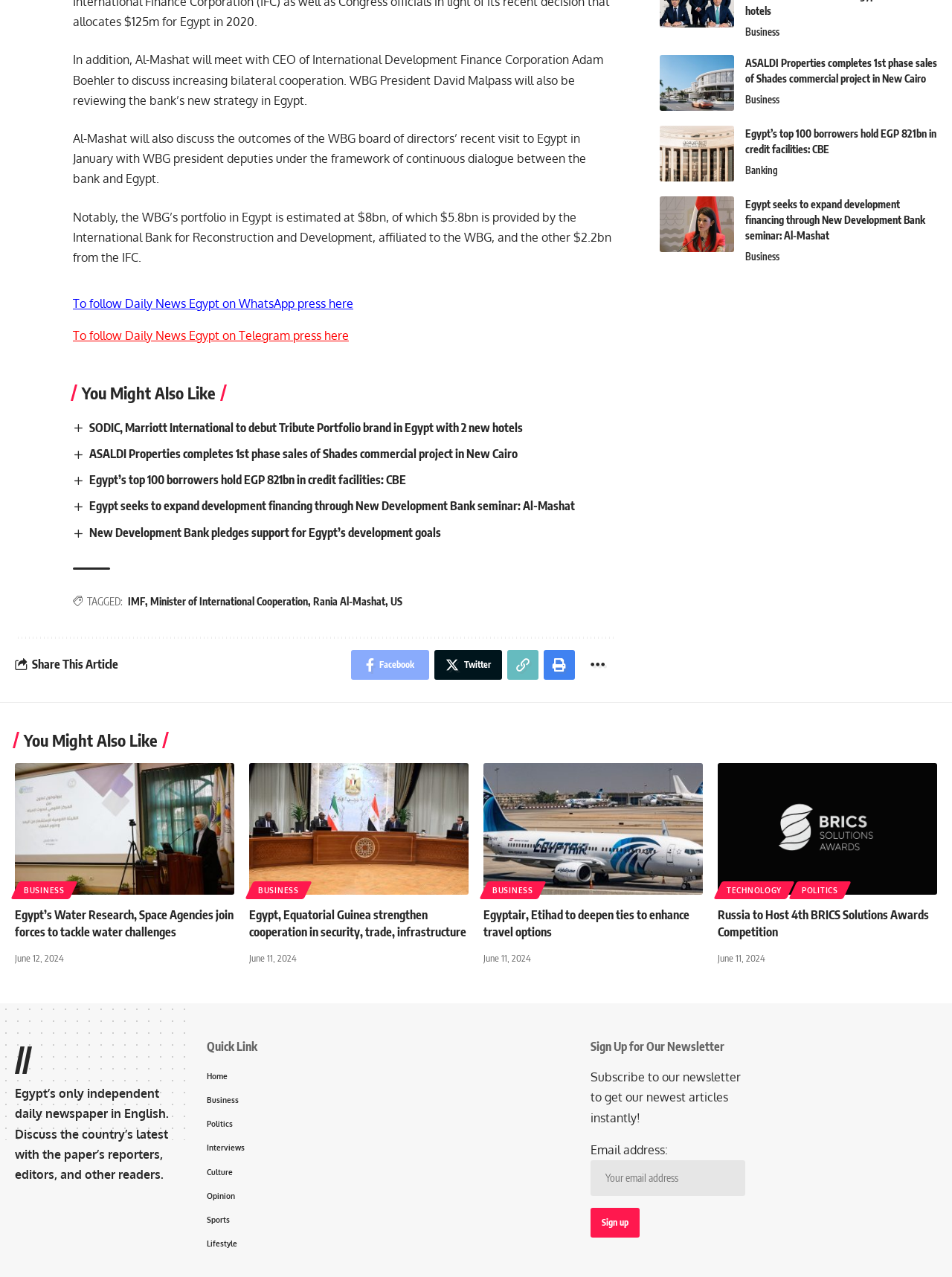How many borrowers hold EGP 821bn in credit facilities according to the CBE?
Look at the image and provide a short answer using one word or a phrase.

100